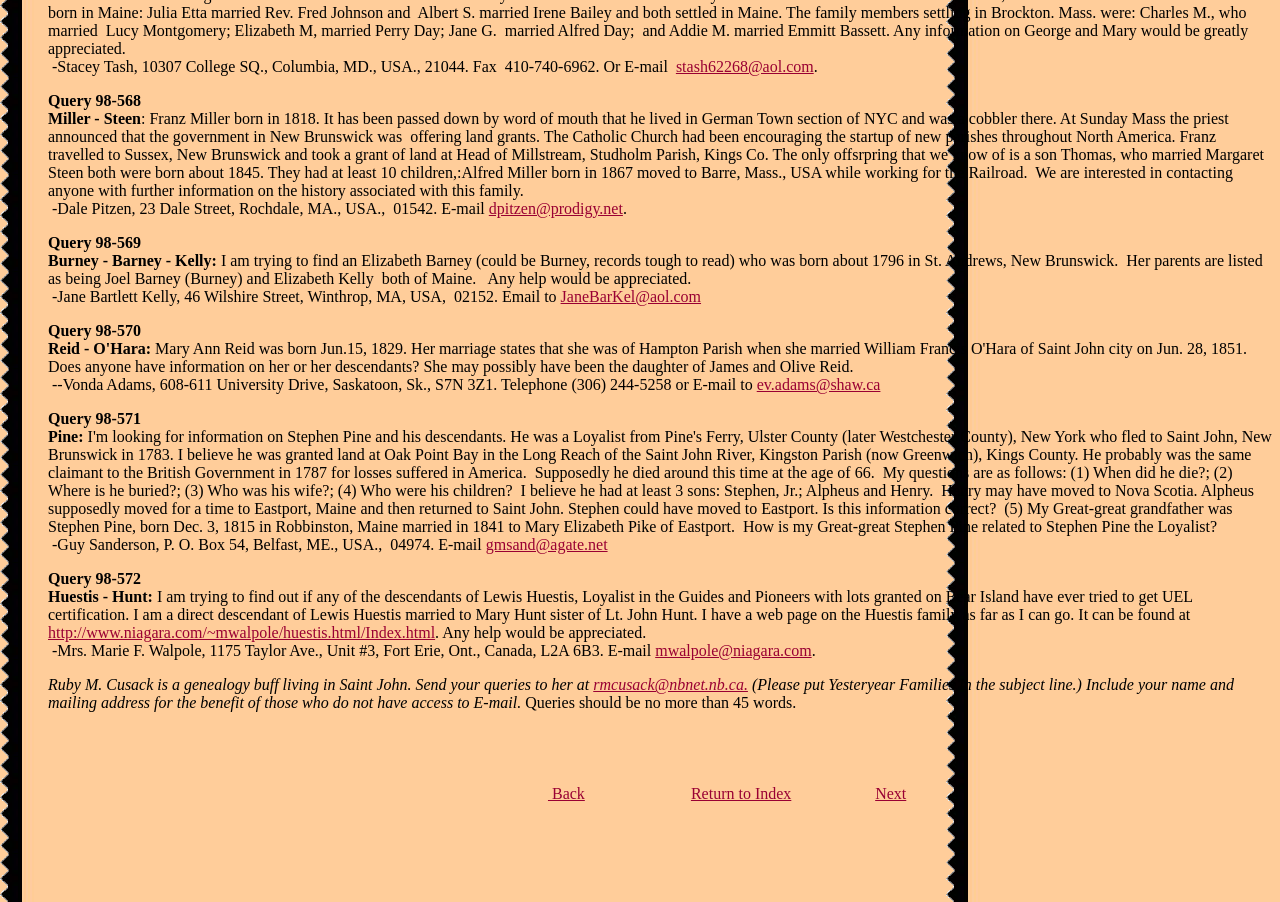Reply to the question with a single word or phrase:
What is the email address of Stacey Tash?

stash62268@aol.com